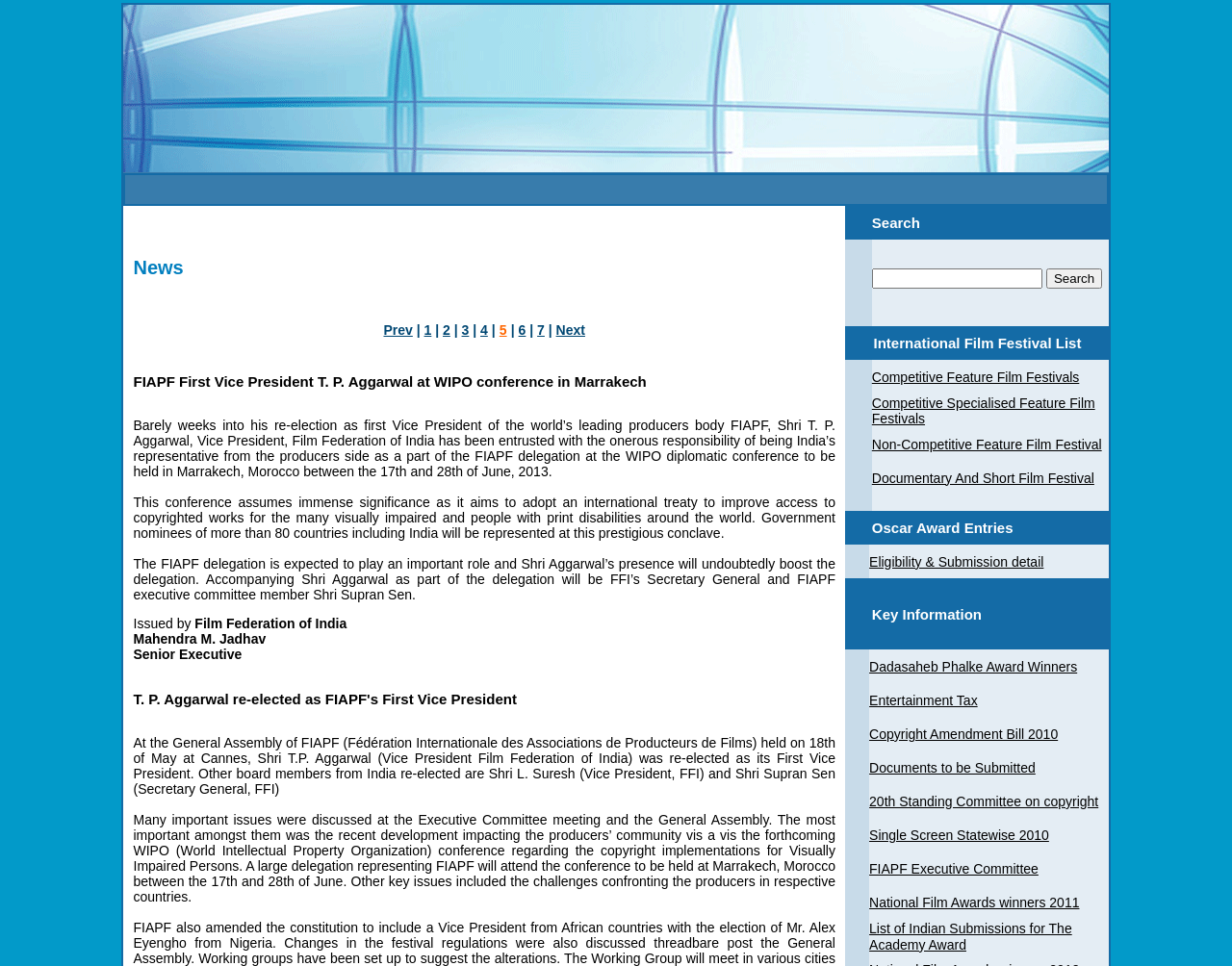How many pages of news are there?
Please provide a single word or phrase based on the screenshot.

7